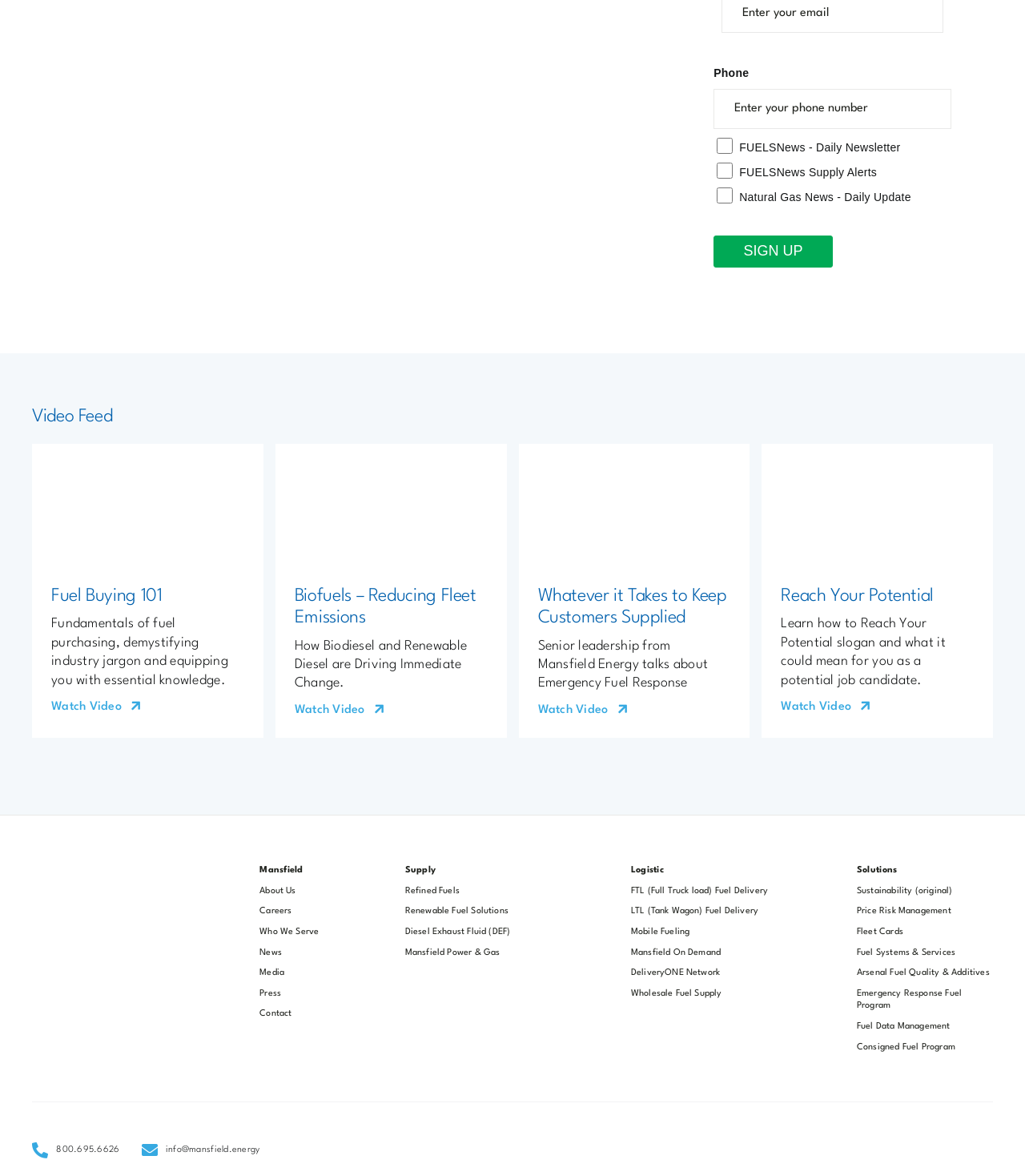Use one word or a short phrase to answer the question provided: 
How many social media links are there?

3